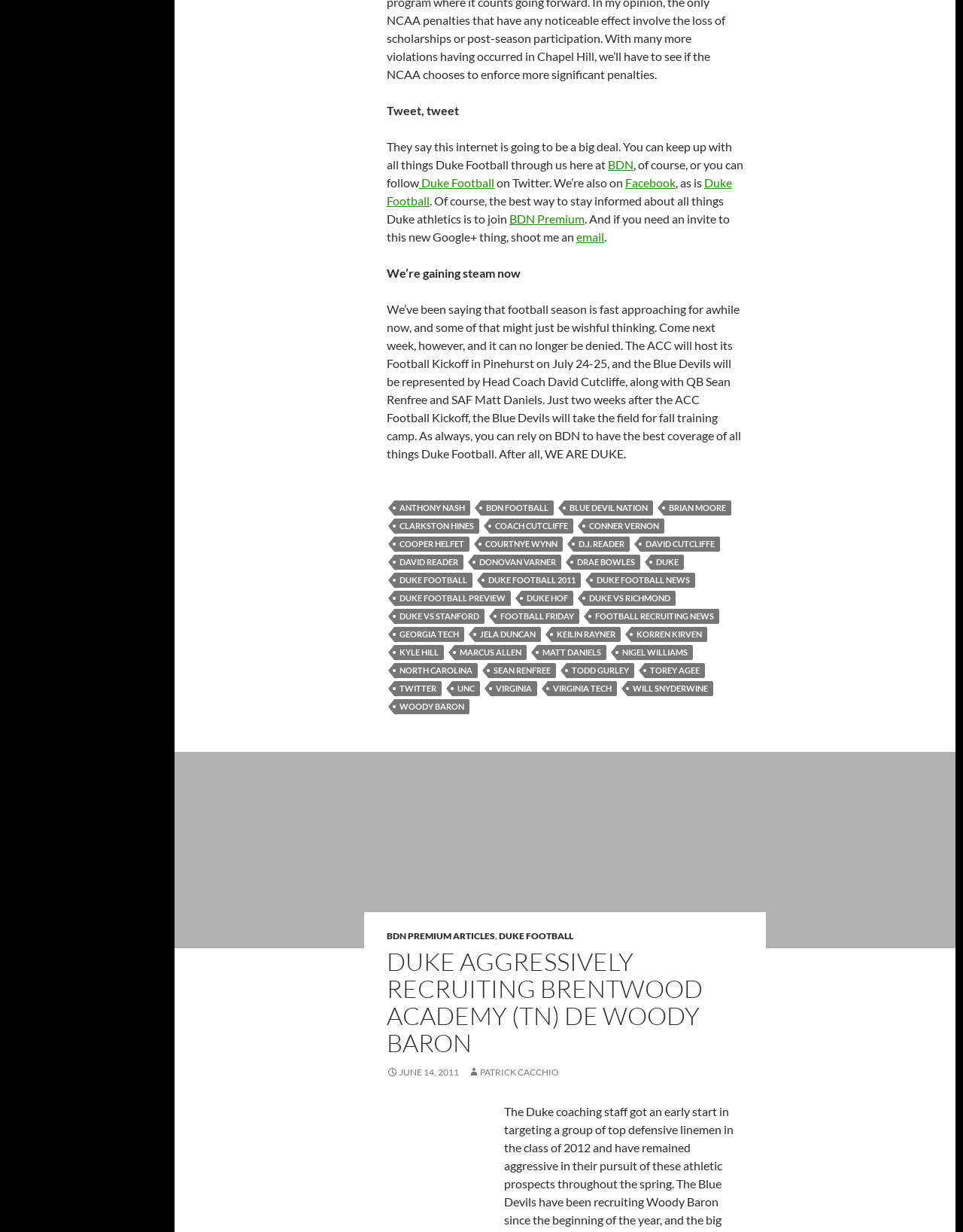Please give a succinct answer to the question in one word or phrase:
What is the name of the football team?

Duke Football